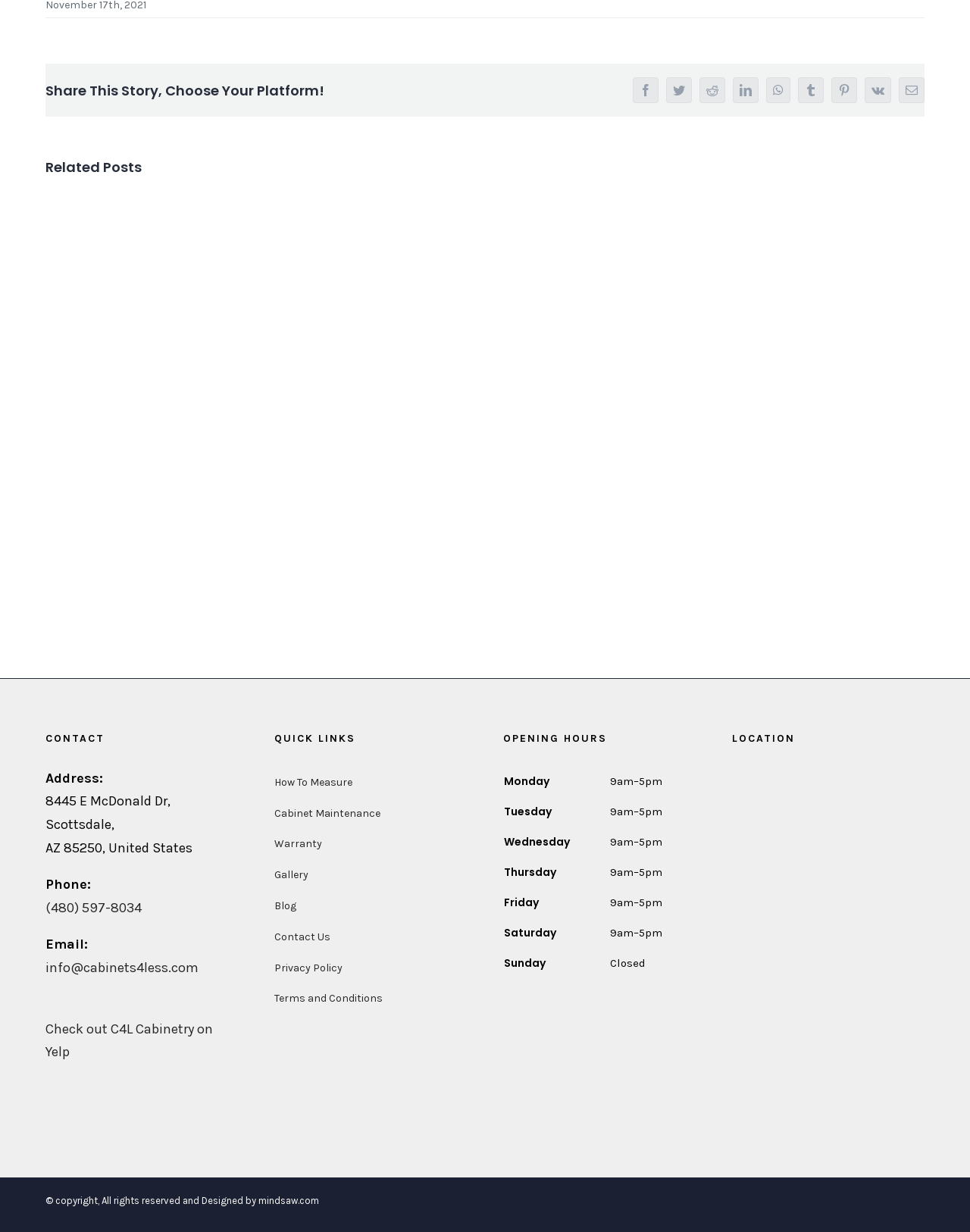What are the opening hours on Monday?
Examine the webpage screenshot and provide an in-depth answer to the question.

The opening hours on Monday can be found in the OPENING HOURS table, where it is listed as 9am–5pm.